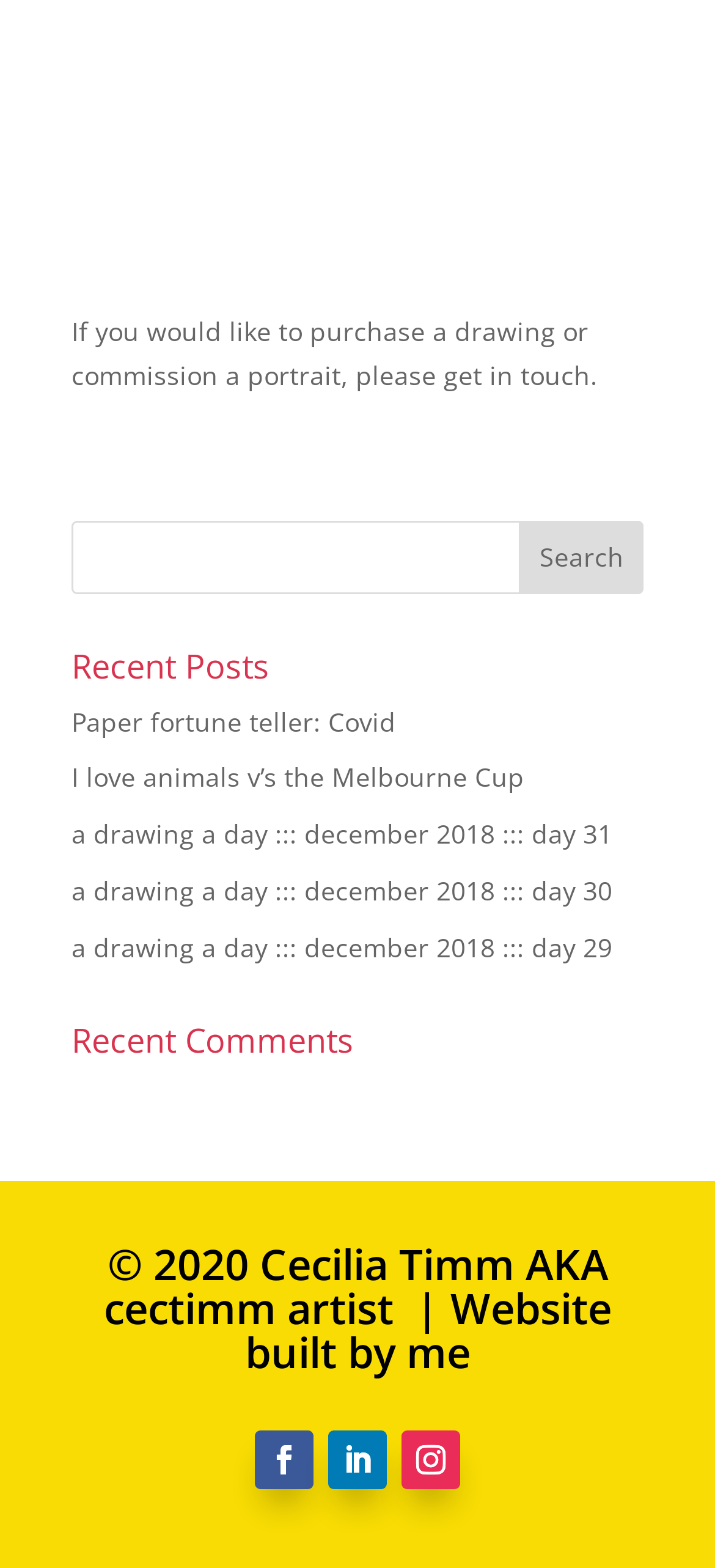Locate the bounding box coordinates of the area that needs to be clicked to fulfill the following instruction: "Follow the artist on social media". The coordinates should be in the format of four float numbers between 0 and 1, namely [left, top, right, bottom].

[0.356, 0.912, 0.438, 0.95]